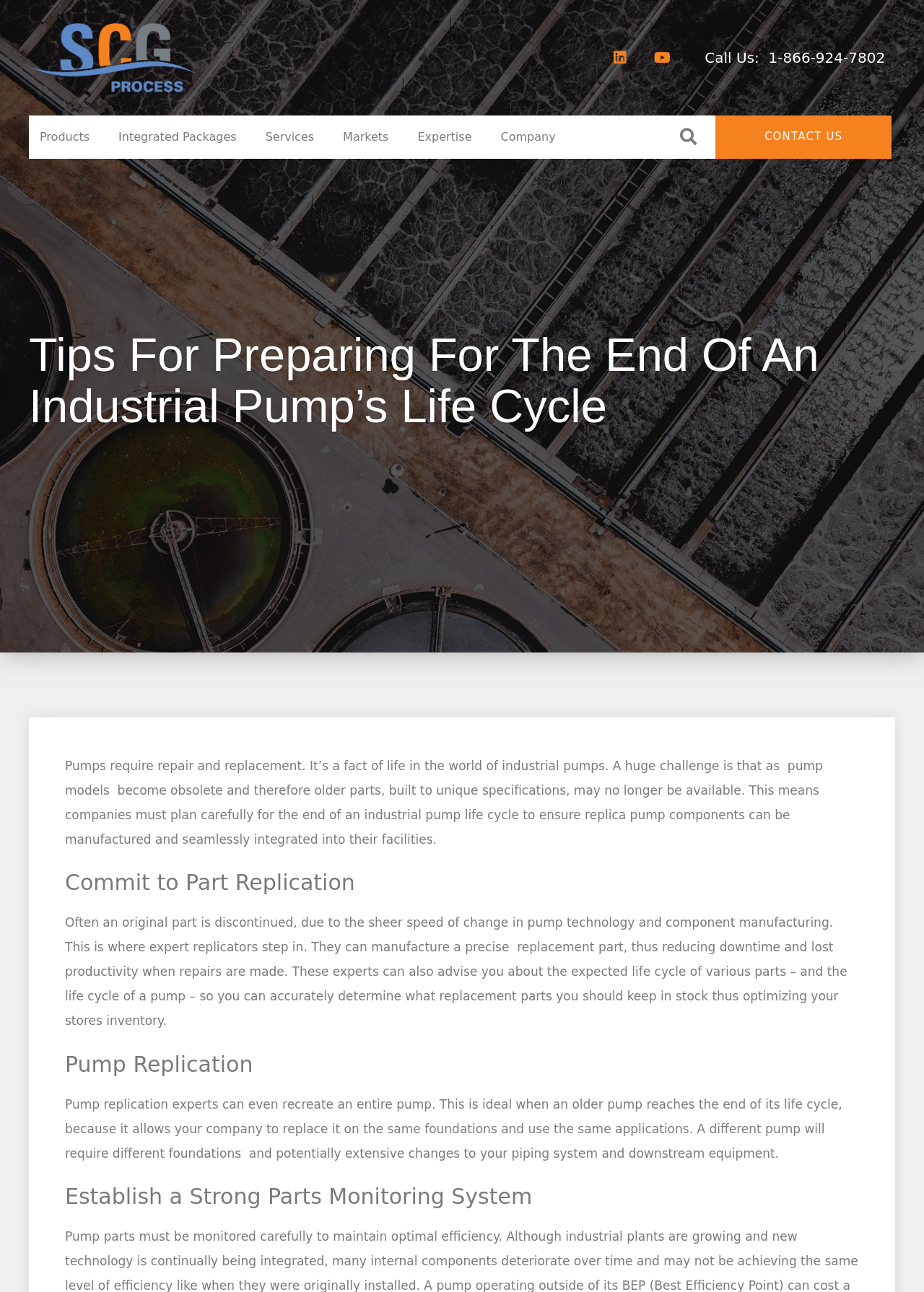What can pump replication experts do?
Refer to the image and offer an in-depth and detailed answer to the question.

Pump replication experts can manufacture precise replacement parts and even recreate an entire pump, which is ideal when an older pump reaches the end of its life cycle.